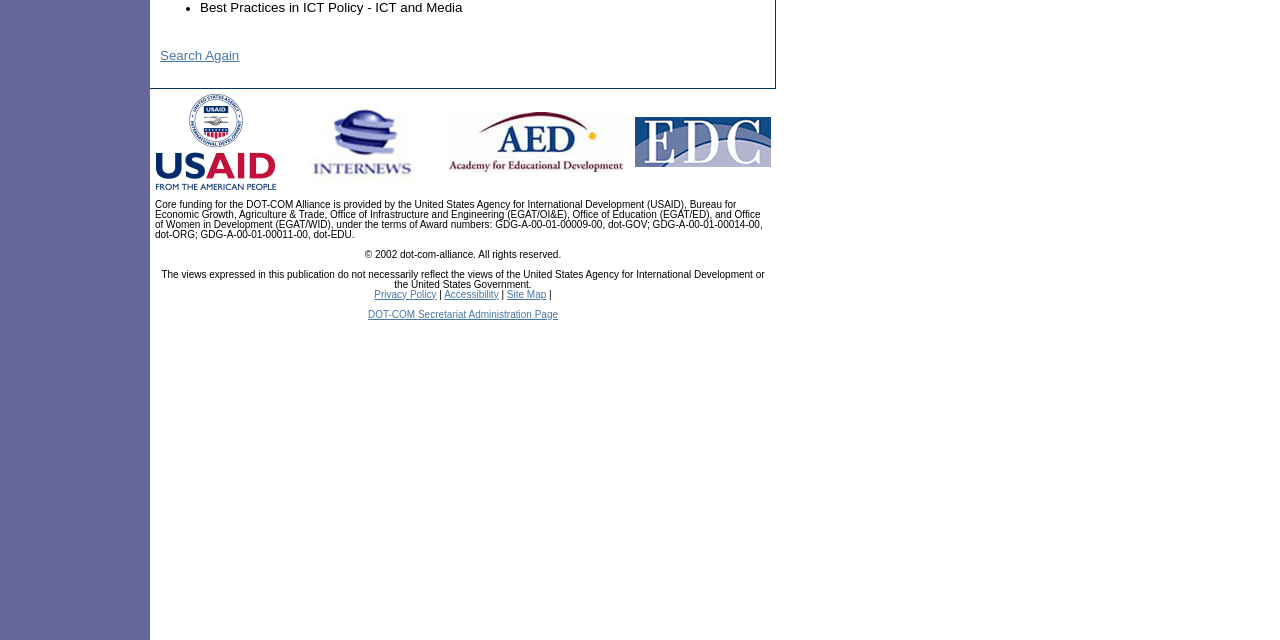Find the UI element described as: "Accessibility" and predict its bounding box coordinates. Ensure the coordinates are four float numbers between 0 and 1, [left, top, right, bottom].

[0.347, 0.451, 0.39, 0.468]